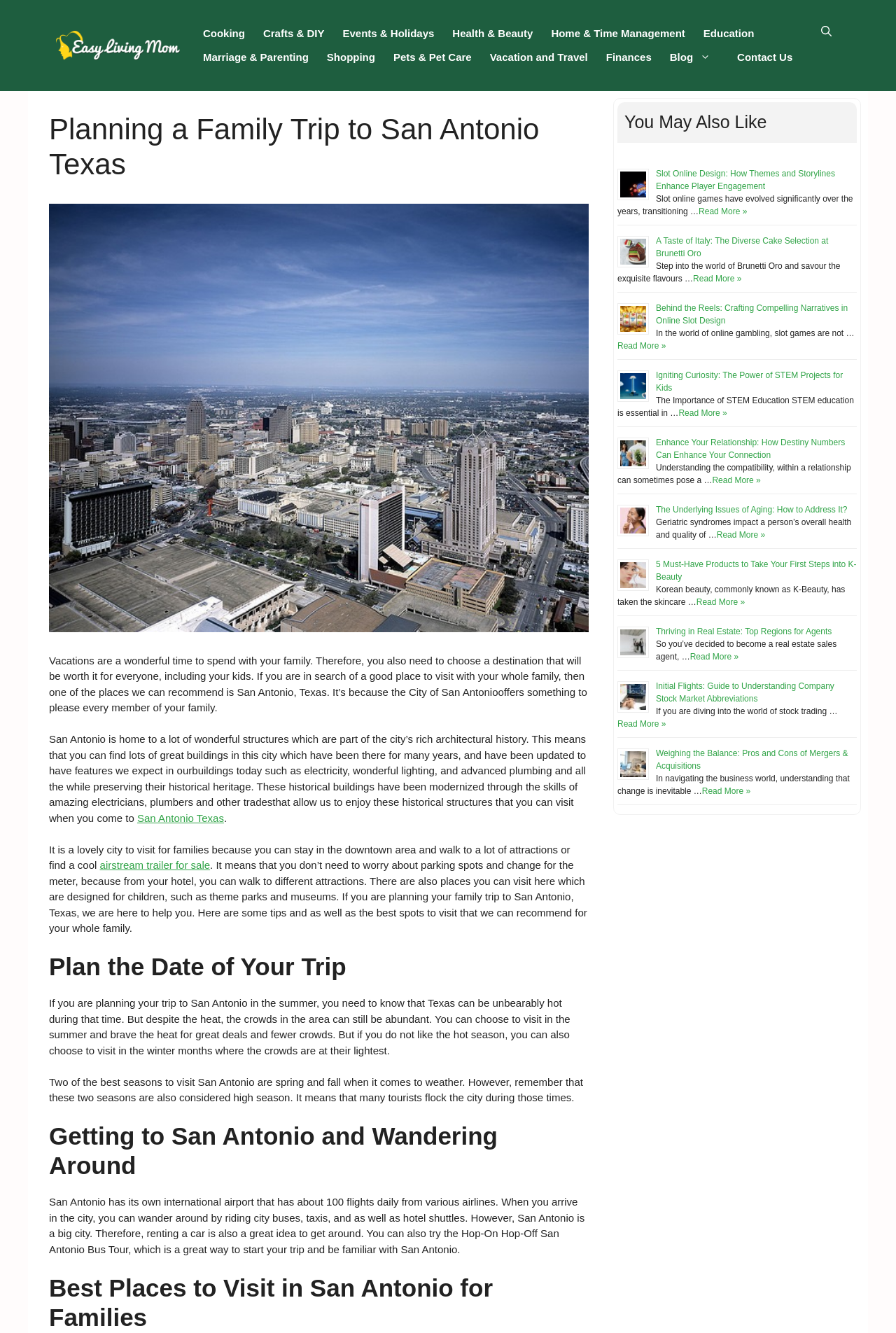Highlight the bounding box coordinates of the region I should click on to meet the following instruction: "Visit 'San Antonio Texas'".

[0.153, 0.609, 0.25, 0.618]